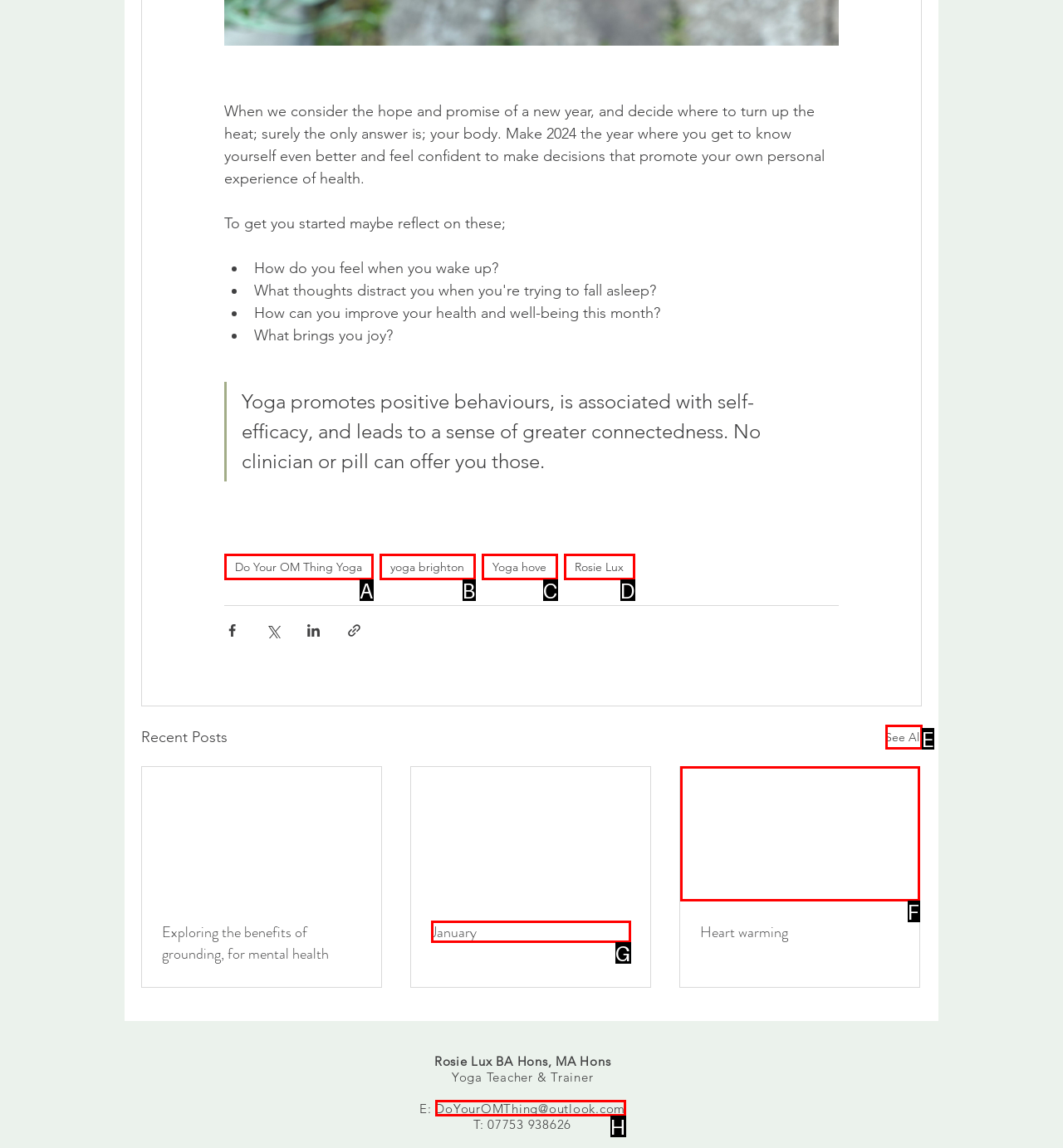From the description: Do Your OM Thing Yoga, identify the option that best matches and reply with the letter of that option directly.

A